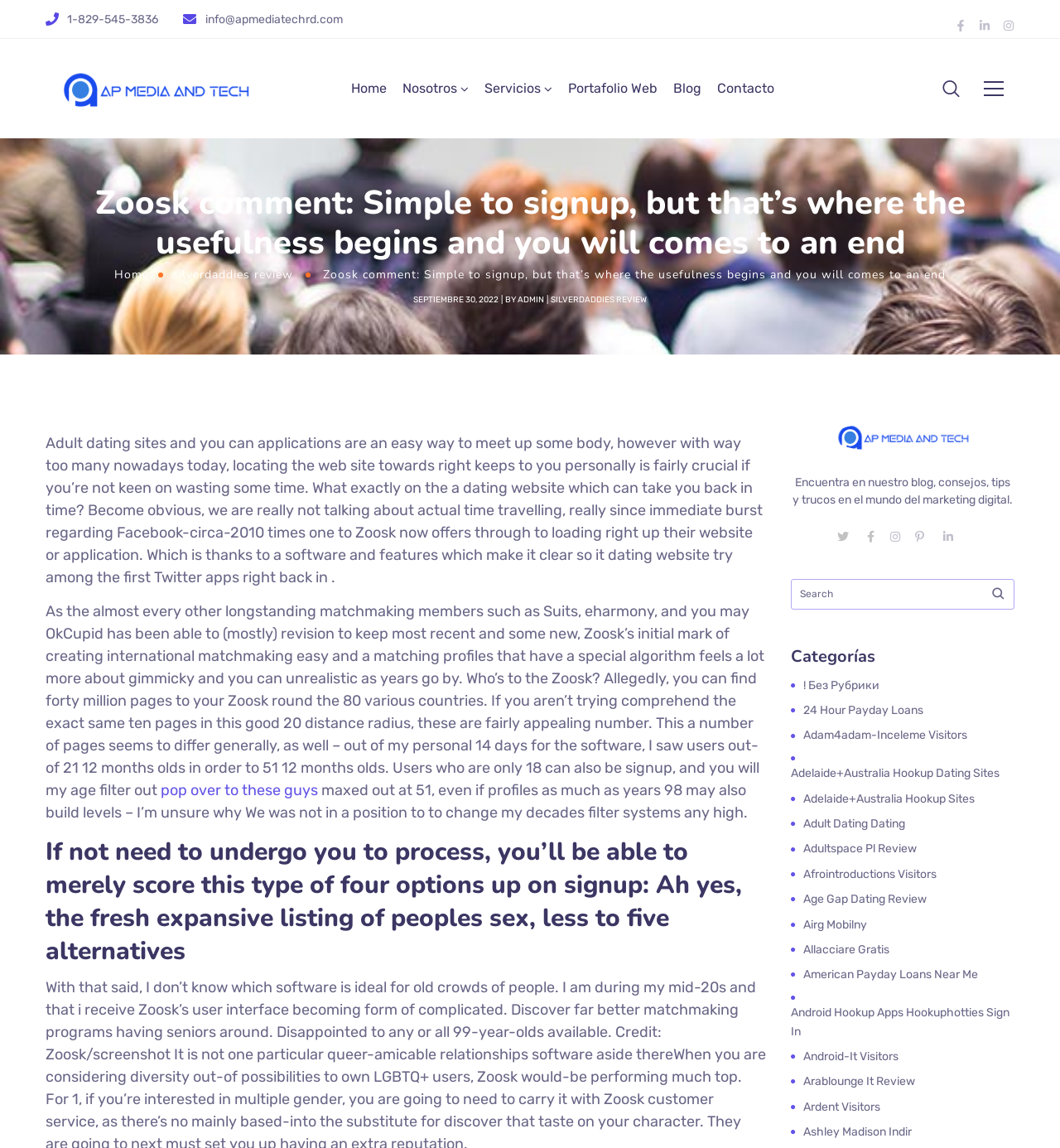Determine the bounding box coordinates of the region that needs to be clicked to achieve the task: "Go to the Home page".

[0.331, 0.048, 0.365, 0.106]